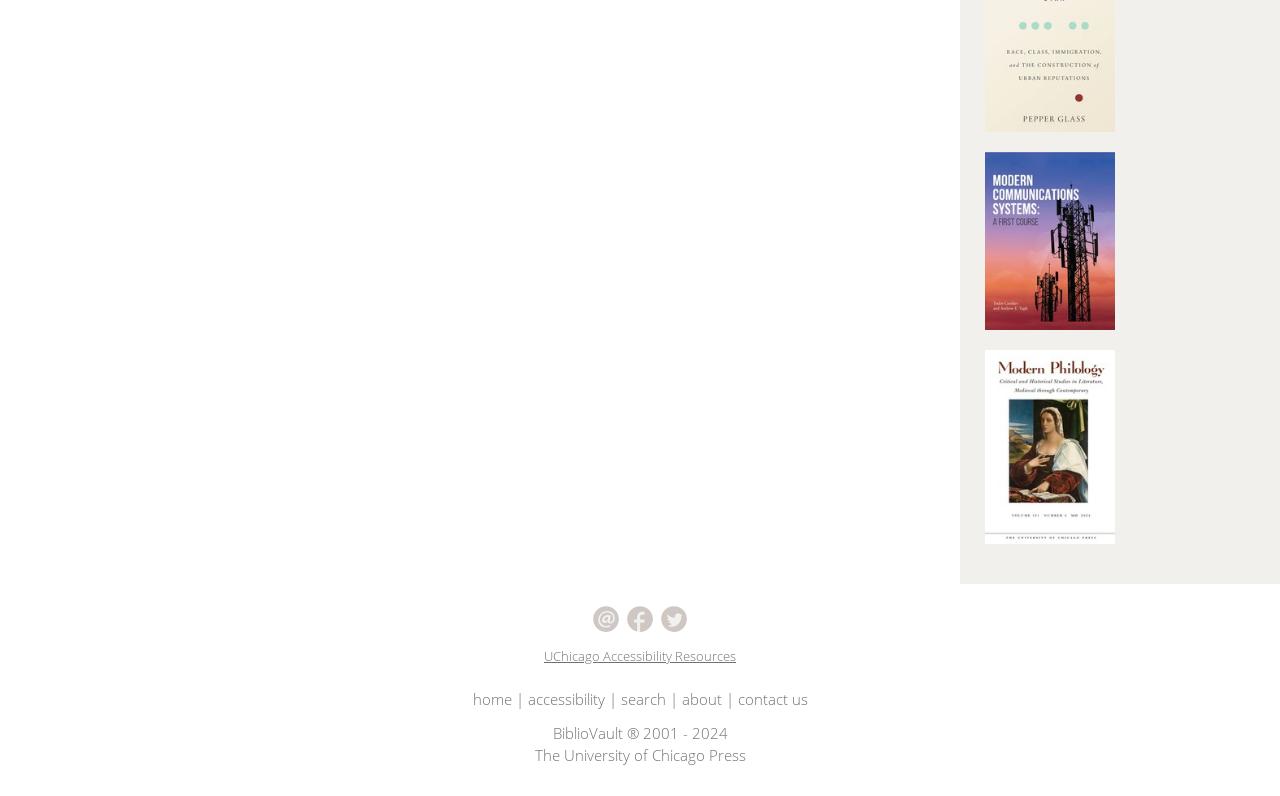Pinpoint the bounding box coordinates for the area that should be clicked to perform the following instruction: "Send via email".

[0.462, 0.762, 0.488, 0.79]